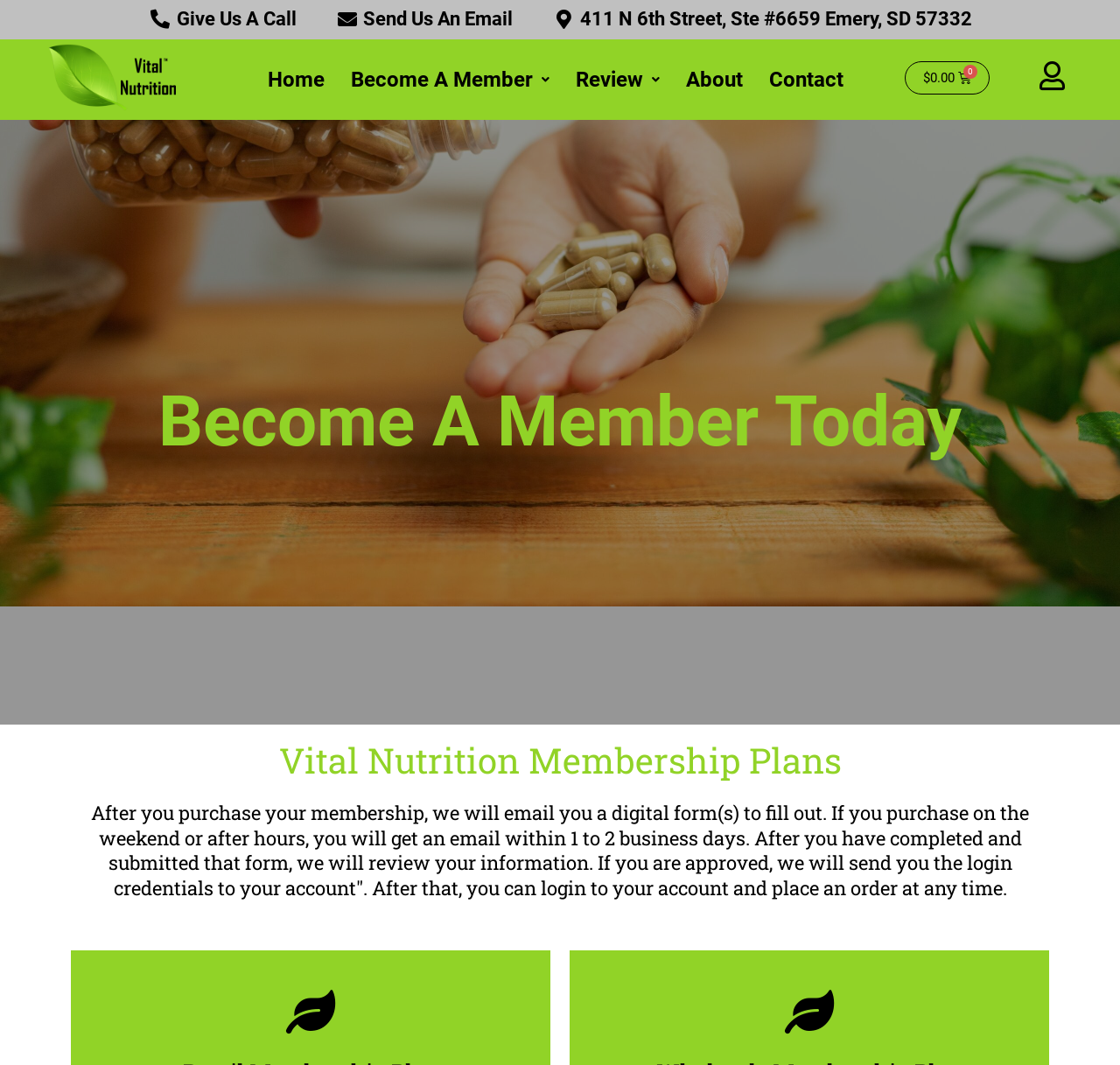Can you find the bounding box coordinates for the element to click on to achieve the instruction: "Click on 'Contact'"?

[0.675, 0.052, 0.765, 0.097]